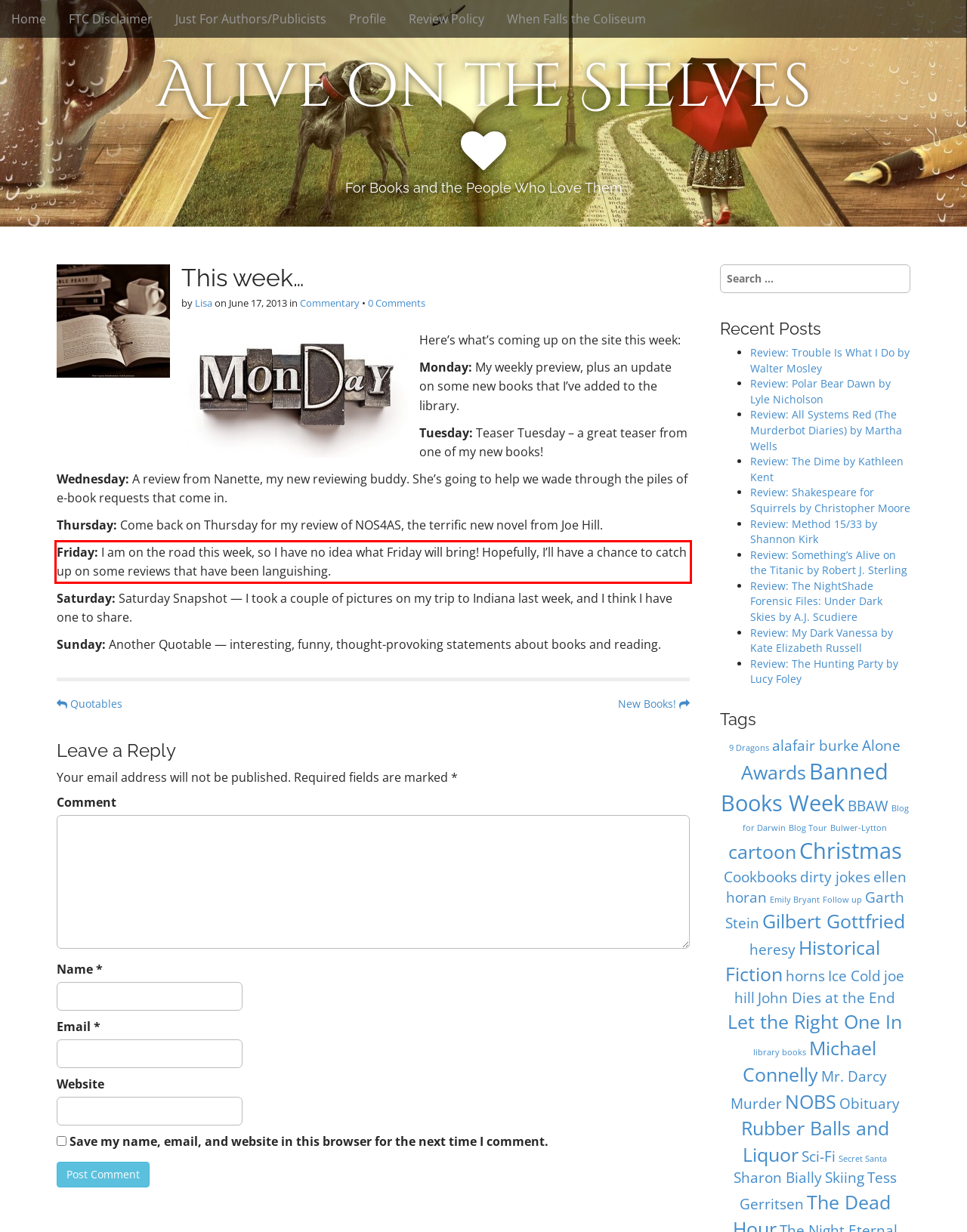Within the provided webpage screenshot, find the red rectangle bounding box and perform OCR to obtain the text content.

Friday: I am on the road this week, so I have no idea what Friday will bring! Hopefully, I’ll have a chance to catch up on some reviews that have been languishing.